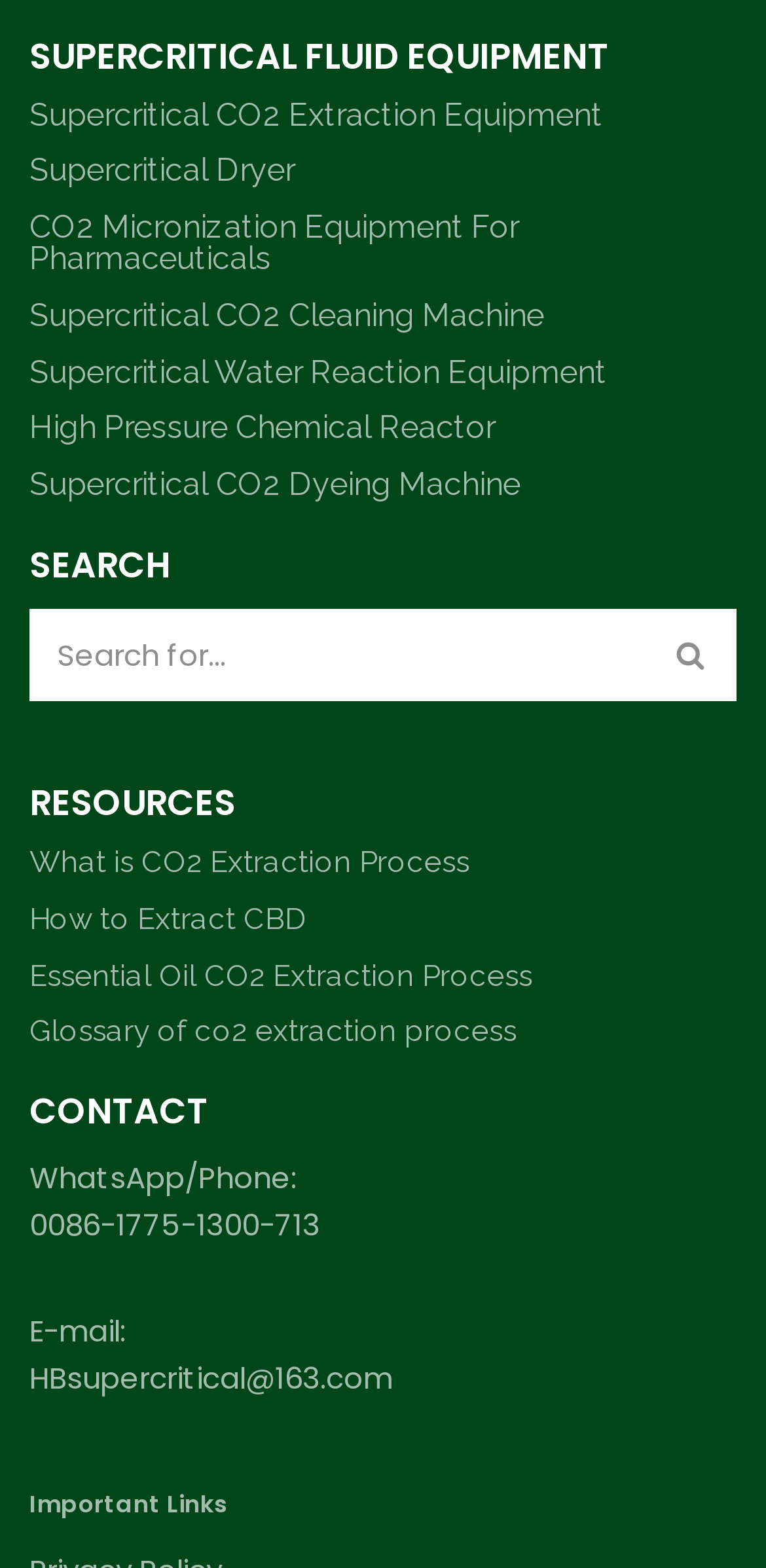What is the purpose of the search bar?
Carefully analyze the image and provide a thorough answer to the question.

The search bar is located near the top of the page, and it allows users to search the website for specific keywords or topics. This can be inferred from the static text 'SEARCH' above the search bar, as well as the presence of a search box and a search button.